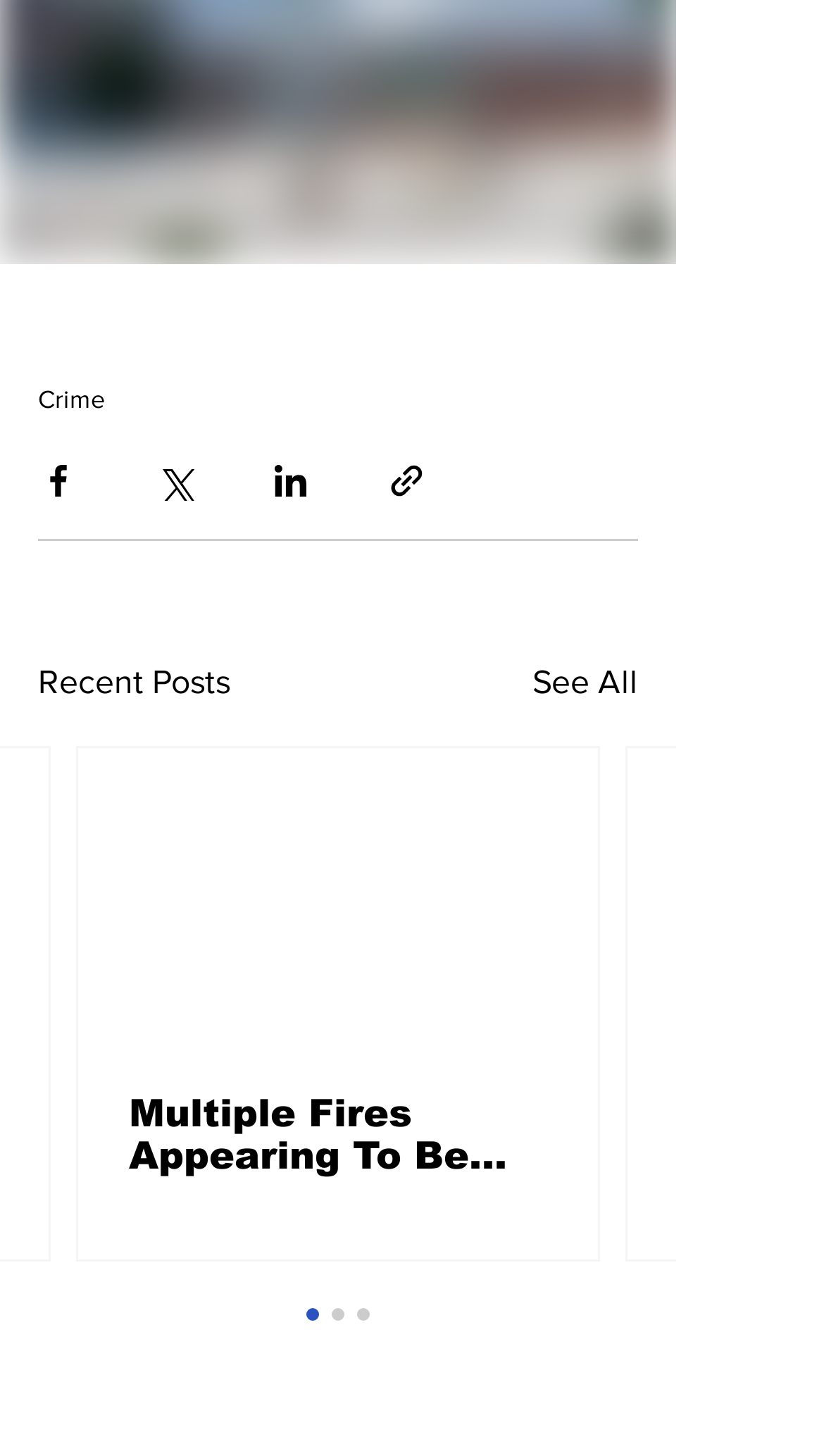Kindly provide the bounding box coordinates of the section you need to click on to fulfill the given instruction: "View recent posts".

[0.046, 0.452, 0.279, 0.487]